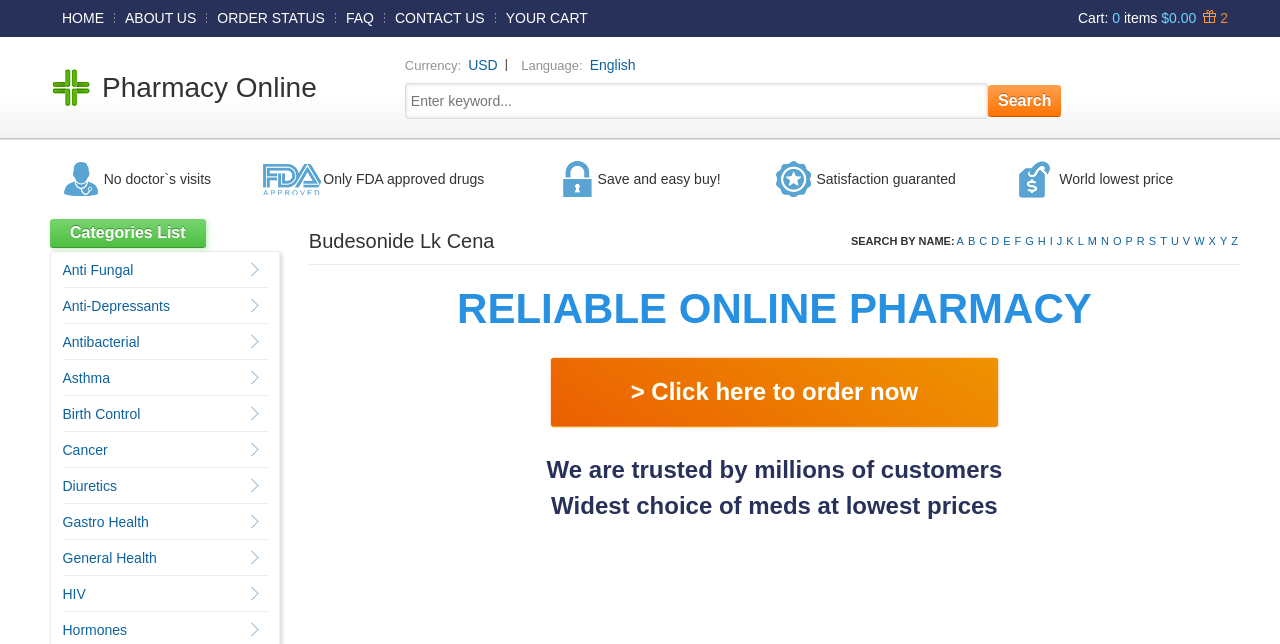What is the purpose of the search box?
Based on the image, answer the question with a single word or brief phrase.

To search for medications